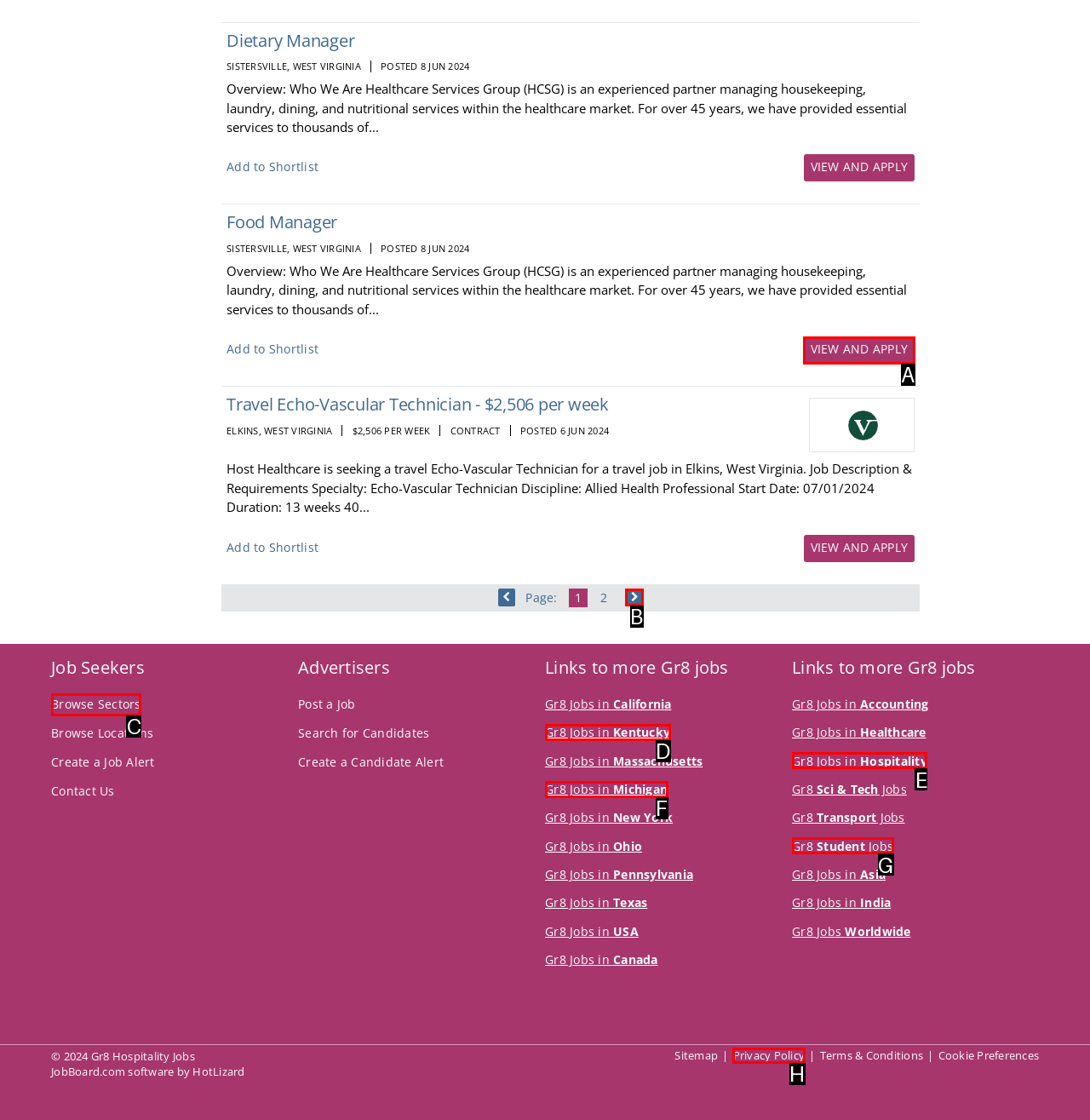Identify the HTML element you need to click to achieve the task: Go to next page. Respond with the corresponding letter of the option.

B